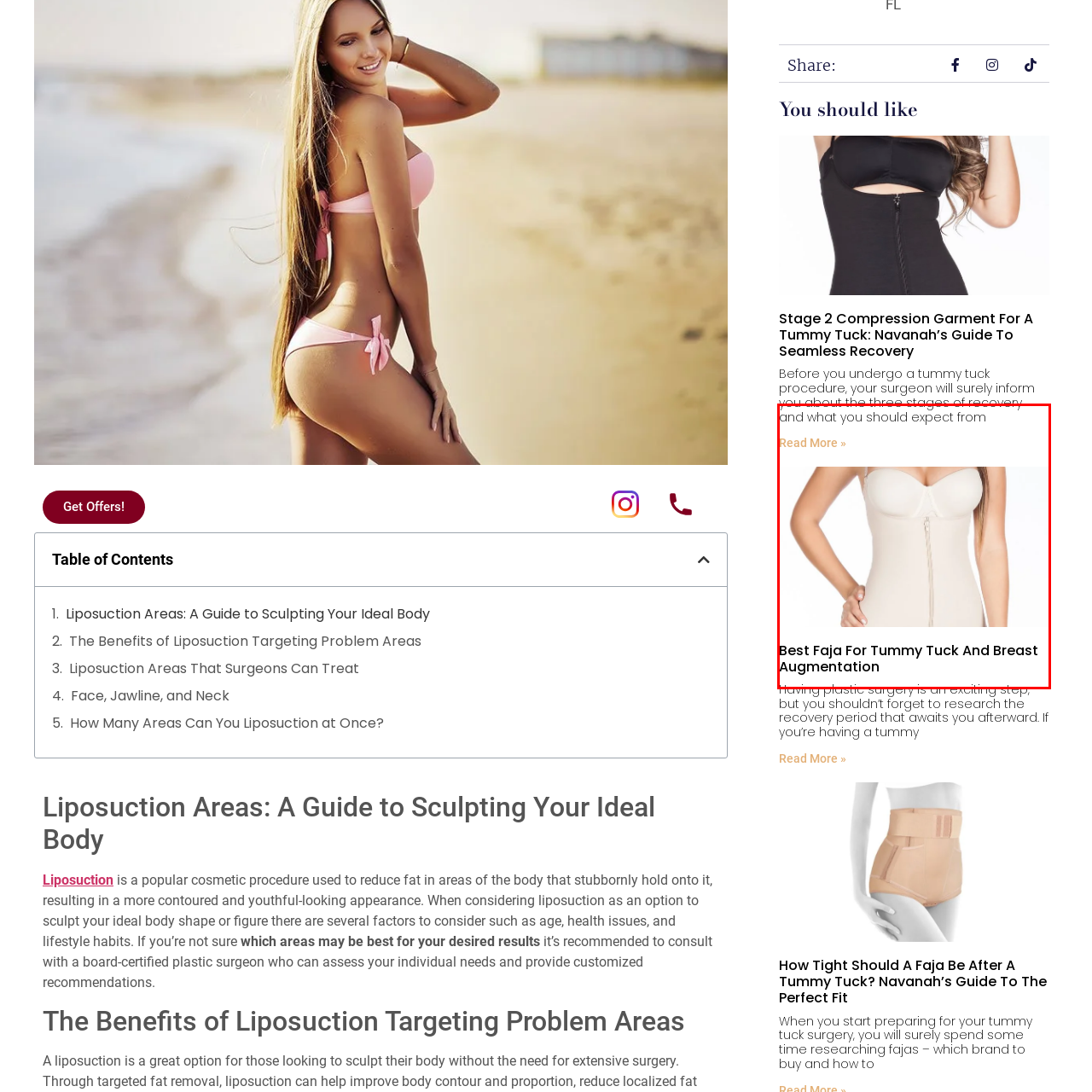View the image highlighted in red and provide one word or phrase: What type of surgery is the garment designed for?

Tummy tuck